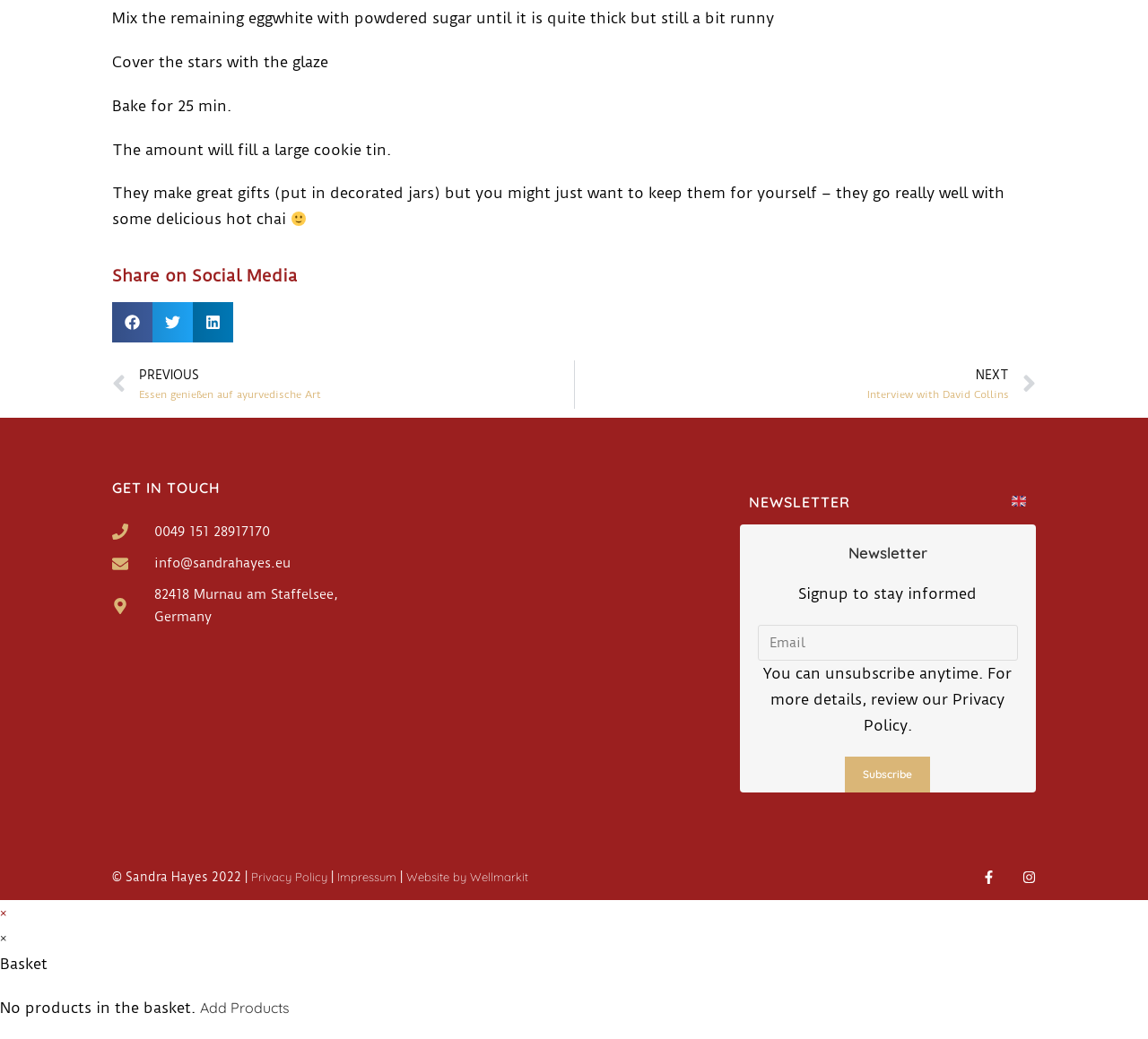Provide a one-word or short-phrase response to the question:
What is the location of Sandra Hayes?

Murnau am Staffelsee, Germany